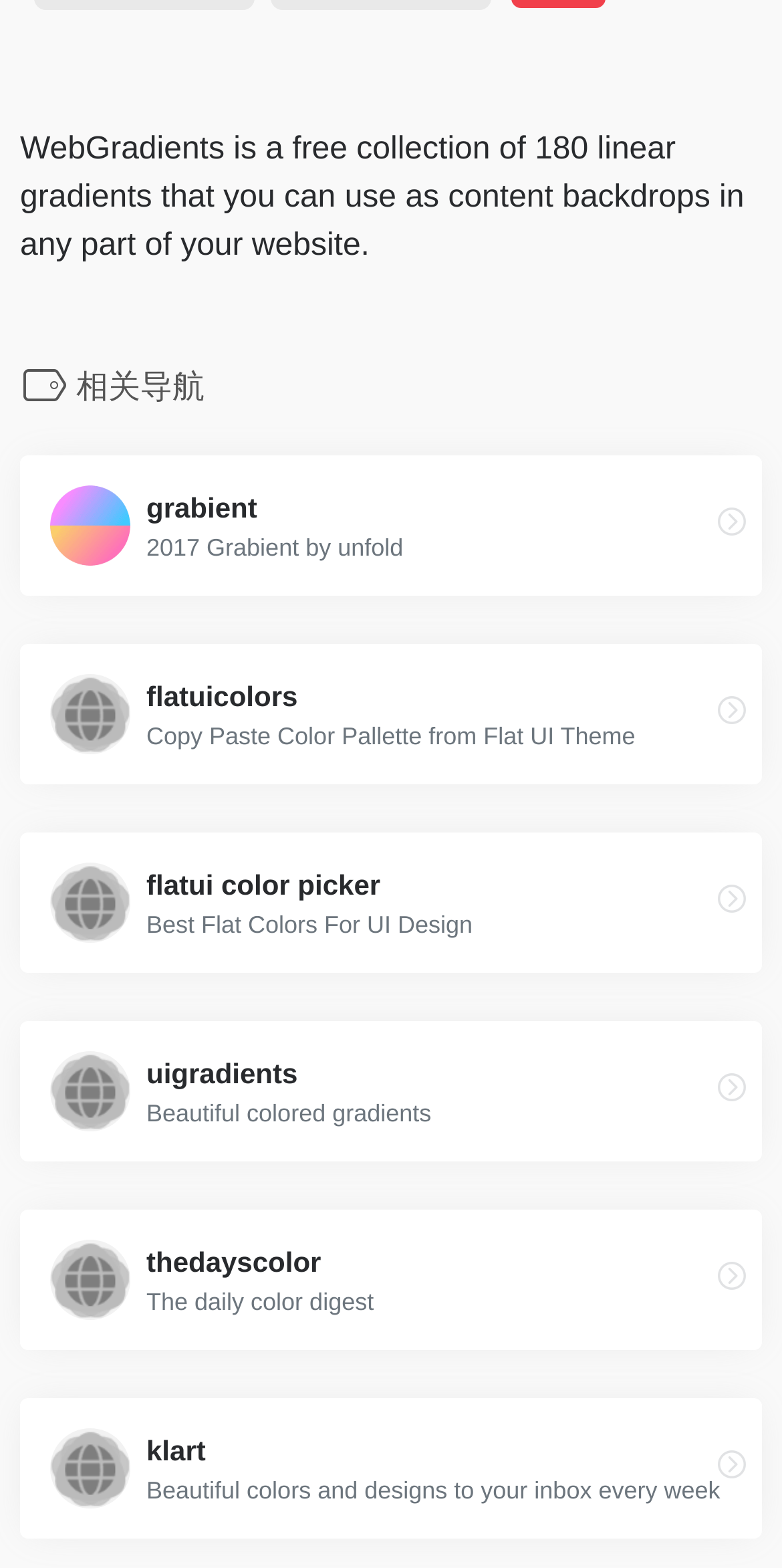Determine the bounding box coordinates for the UI element matching this description: "parent_node: uigradients title="直达"".

[0.897, 0.676, 0.974, 0.715]